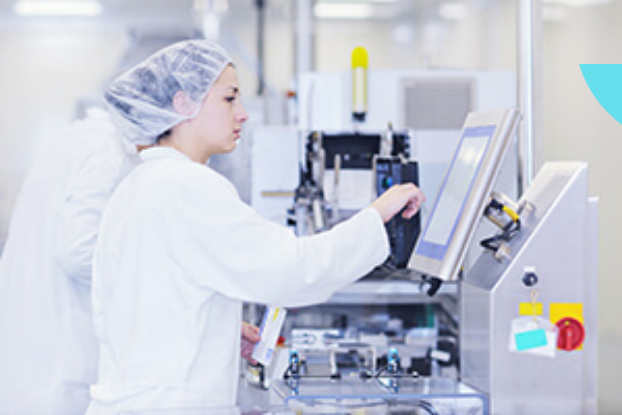Respond to the following query with just one word or a short phrase: 
What is the environment surrounding the machine?

High-tech environment